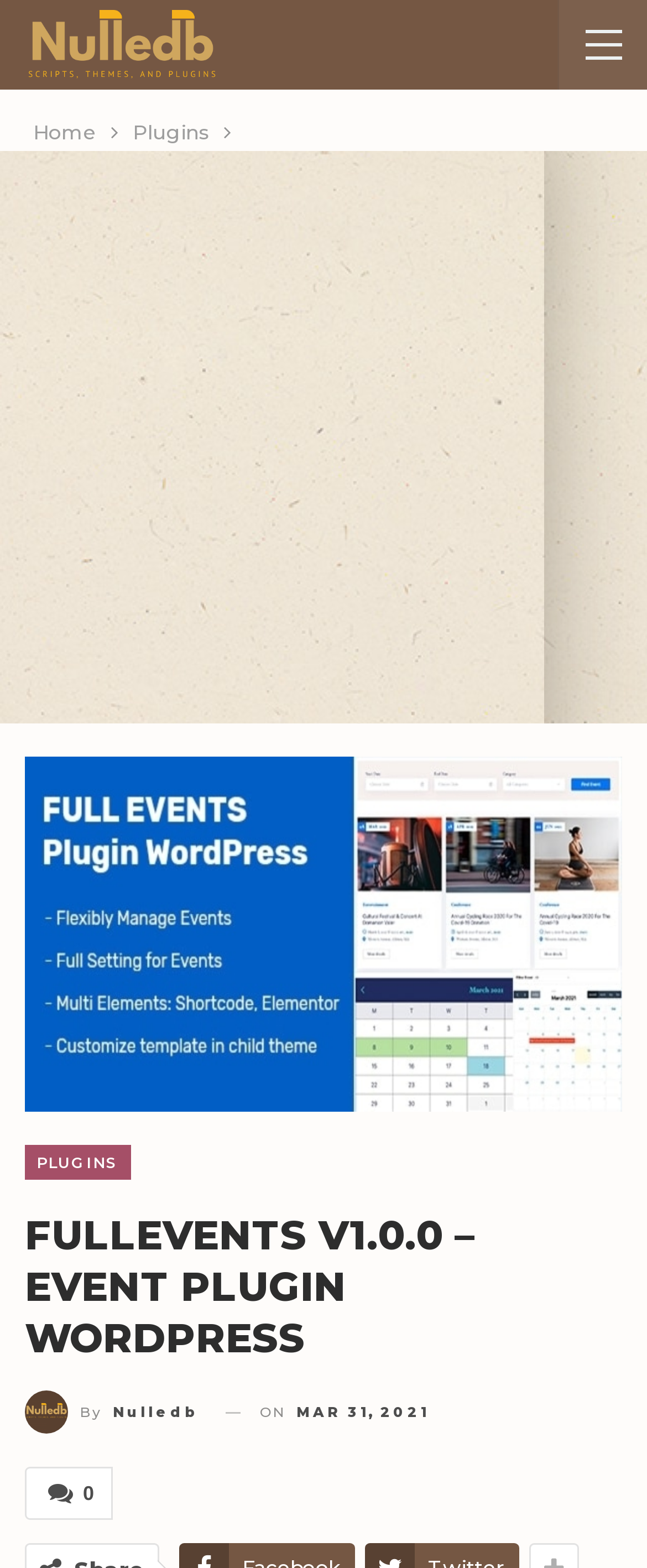Provide an in-depth caption for the elements present on the webpage.

The webpage appears to be a plugin description page, specifically for the "FullEvents v1.0.0 – Event Plugin WordPress" plugin. At the top left of the page, there is an image with the text "Nulled code Database". Below this, there is a navigation bar with breadcrumbs, containing links to "Home" and "Plugins".

The main content of the page is an iframe that takes up most of the page, containing an advertisement. Within this iframe, there is a prominent link to "fullevent" with an accompanying image. Above this link, there is a heading that matches the title of the page, "FULLEVENTS V1.0.0 – EVENT PLUGIN WORDPRESS". Below the heading, there are links to "PLUGINS" and "By Nulledb", as well as a timestamp indicating that the plugin was posted on "MAR 31, 2021". There is also a link with the text "0" at the bottom of the iframe.

On the right side of the page, there is no content, as the iframe takes up most of the page's width. The overall layout is focused on showcasing the plugin's details and features, with a prominent advertisement taking center stage.